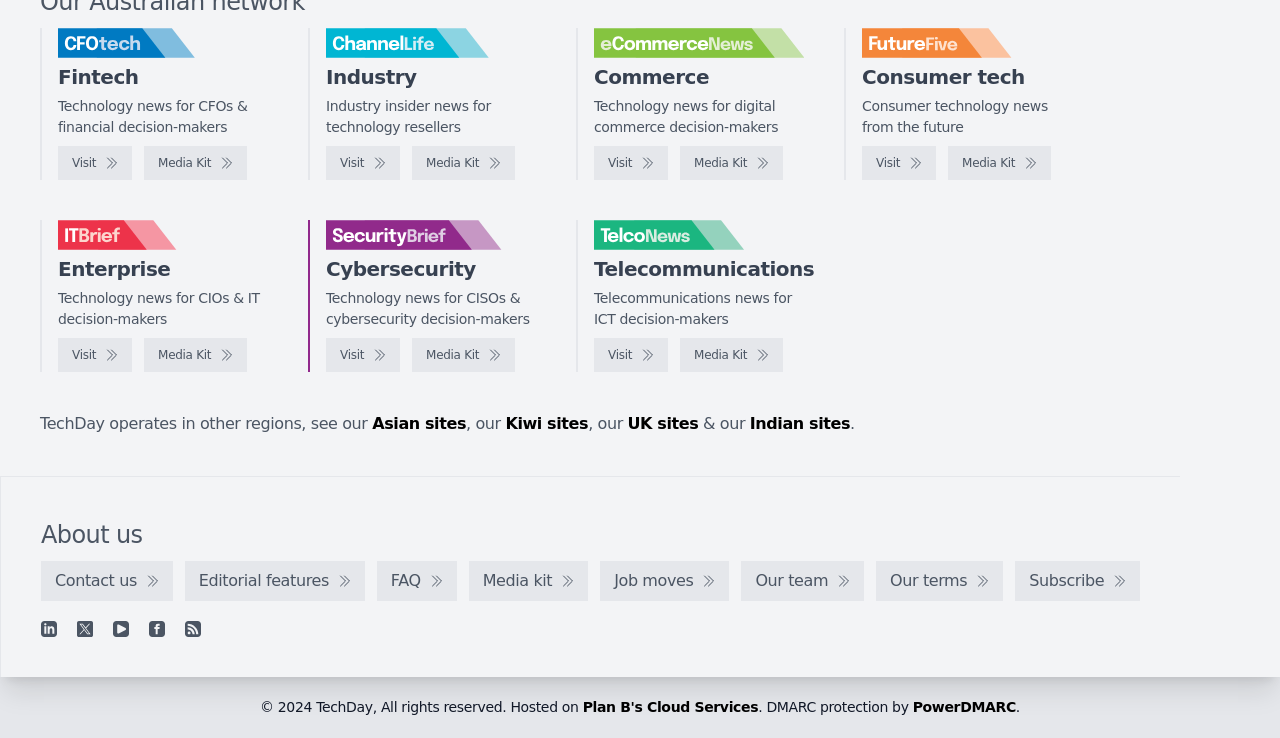Based on the element description Media Kit, identify the bounding box coordinates for the UI element. The coordinates should be in the format (top-left x, top-left y, bottom-right x, bottom-right y) and within the 0 to 1 range.

[0.322, 0.198, 0.402, 0.244]